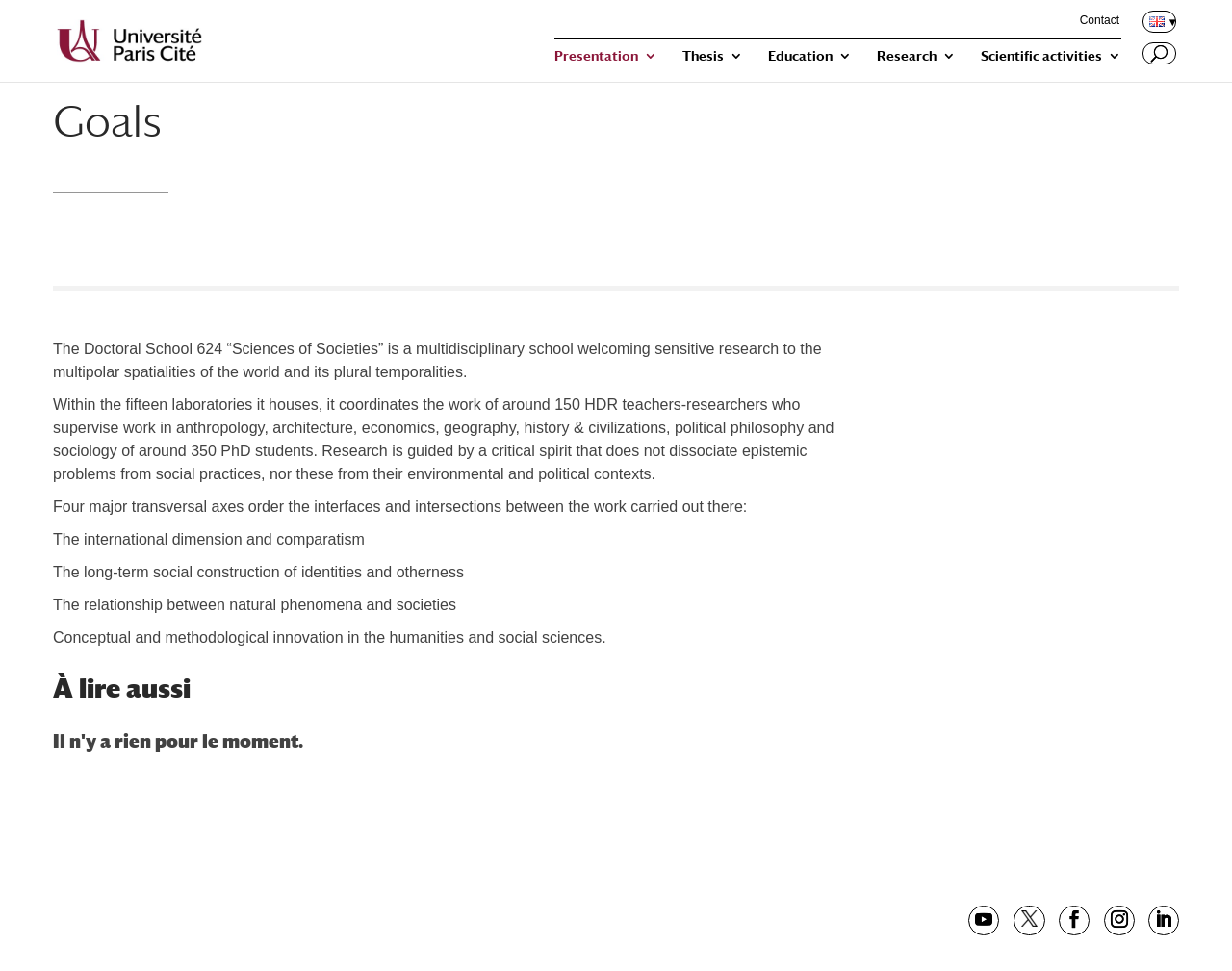What is the name of the doctoral school?
Utilize the information in the image to give a detailed answer to the question.

I found the answer by reading the first paragraph of the article, which mentions 'The Doctoral School 624 “Sciences of Societies”'.